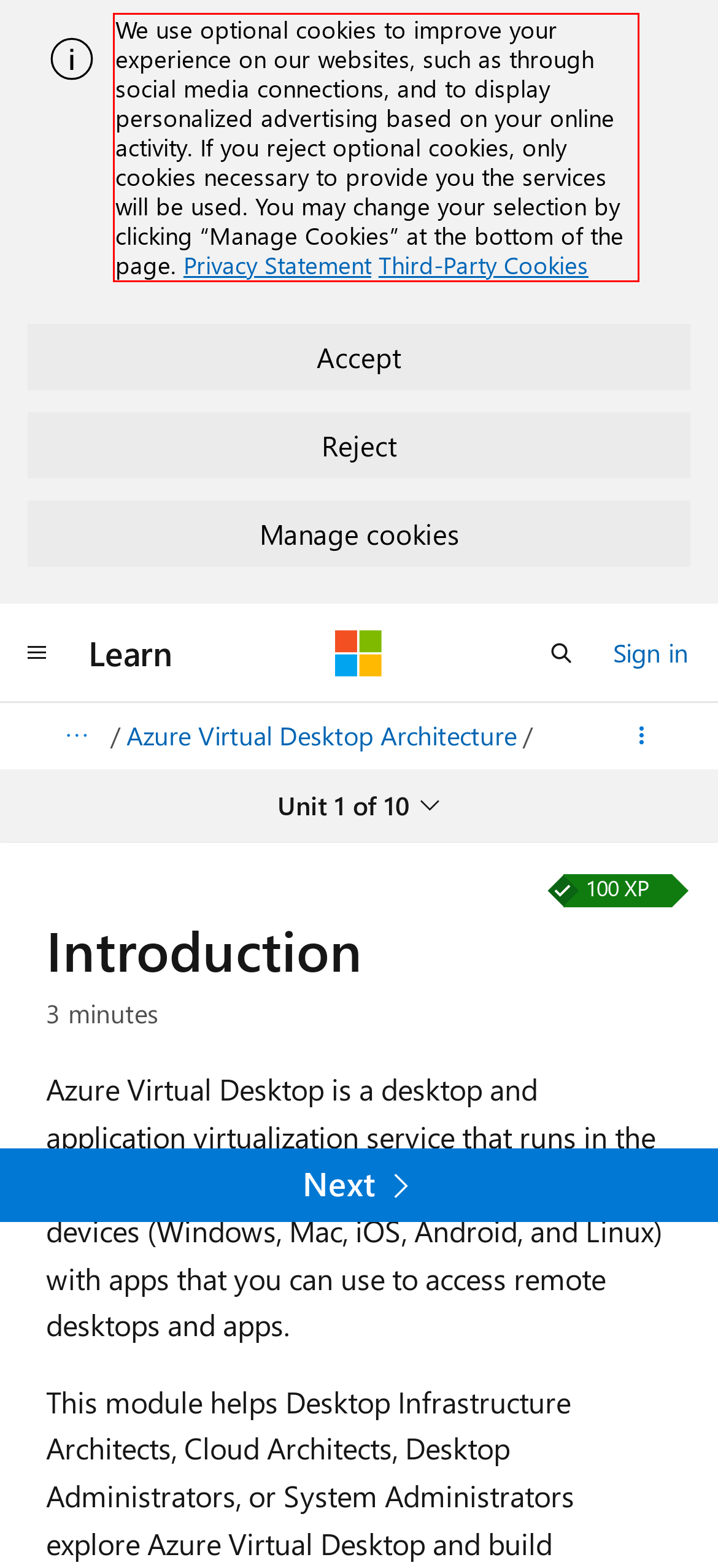Please look at the screenshot provided and find the red bounding box. Extract the text content contained within this bounding box.

We use optional cookies to improve your experience on our websites, such as through social media connections, and to display personalized advertising based on your online activity. If you reject optional cookies, only cookies necessary to provide you the services will be used. You may change your selection by clicking “Manage Cookies” at the bottom of the page. Privacy Statement Third-Party Cookies